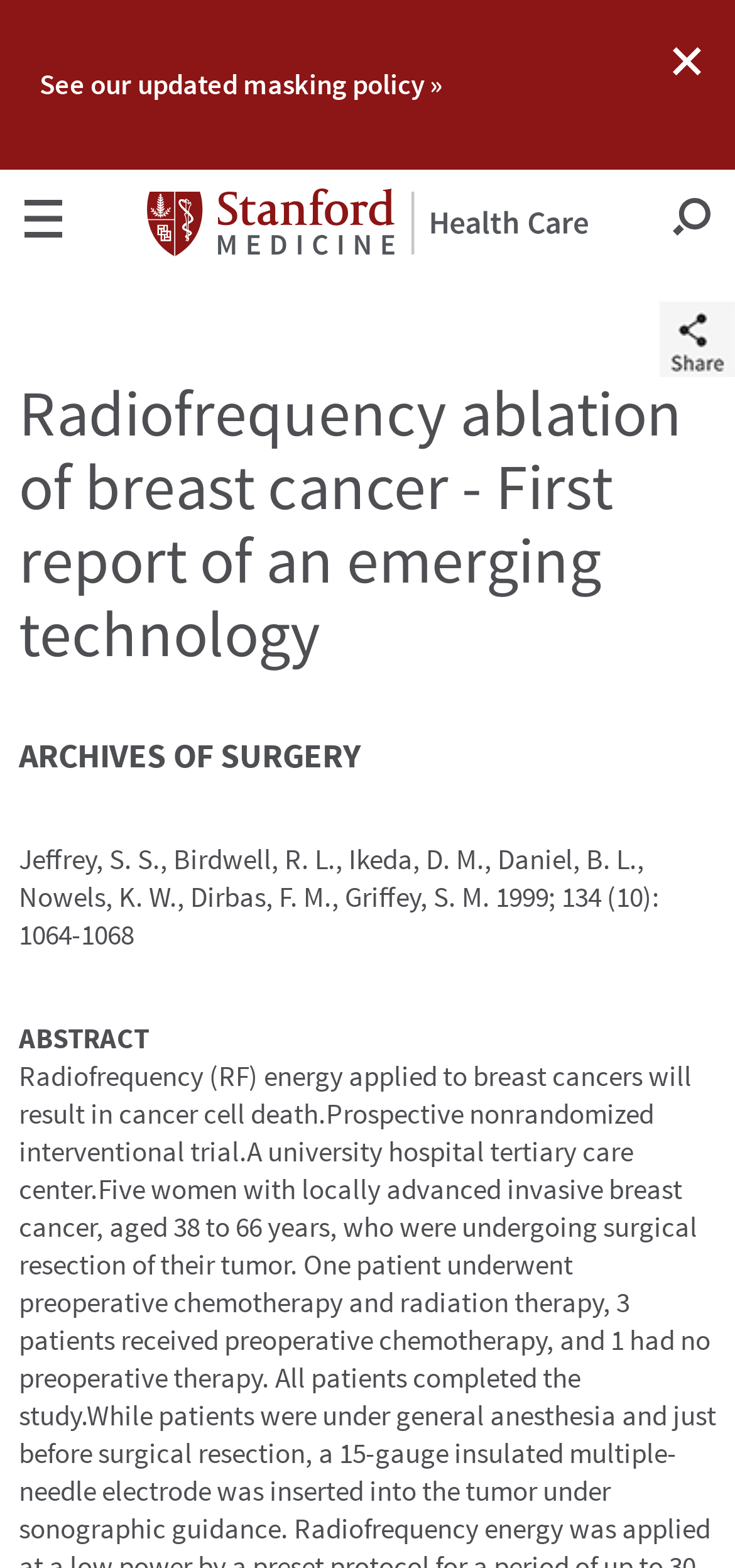Describe the webpage in detail, including text, images, and layout.

The webpage appears to be a medical research article from Stanford Health Care. At the top left, there is a small text element with a single whitespace character. Next to it, a link "See our updated masking policy »" is positioned. Below these elements, there are three links, one of which is a logo of Stanford Health Care with the text "Stanford Health Care" alongside it. 

On the right side of the top section, another link is located. Below this, a heading element spans across the page, followed by the title "Radiofrequency ablation of breast cancer - First report of an emerging technology" in a large font size. 

Under the title, the text "ARCHIVES OF SURGERY" is displayed. The author list, including names such as Jeffrey, Birdwell, Ikeda, and others, is presented below. The publication year "1999" is shown to the right of the author list, followed by a semicolon and the volume number "134 (10)". The page numbers "1064-1068" are displayed at the end of this line.

The abstract section is denoted by a heading "ABSTRACT" and is positioned below the publication information. At the top right corner, there are two links, "Close" and "Open", which are likely related to the abstract section.